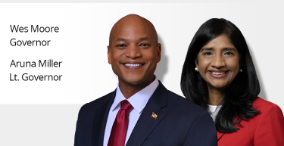What color is Aruna Miller's blazer?
From the image, respond with a single word or phrase.

red